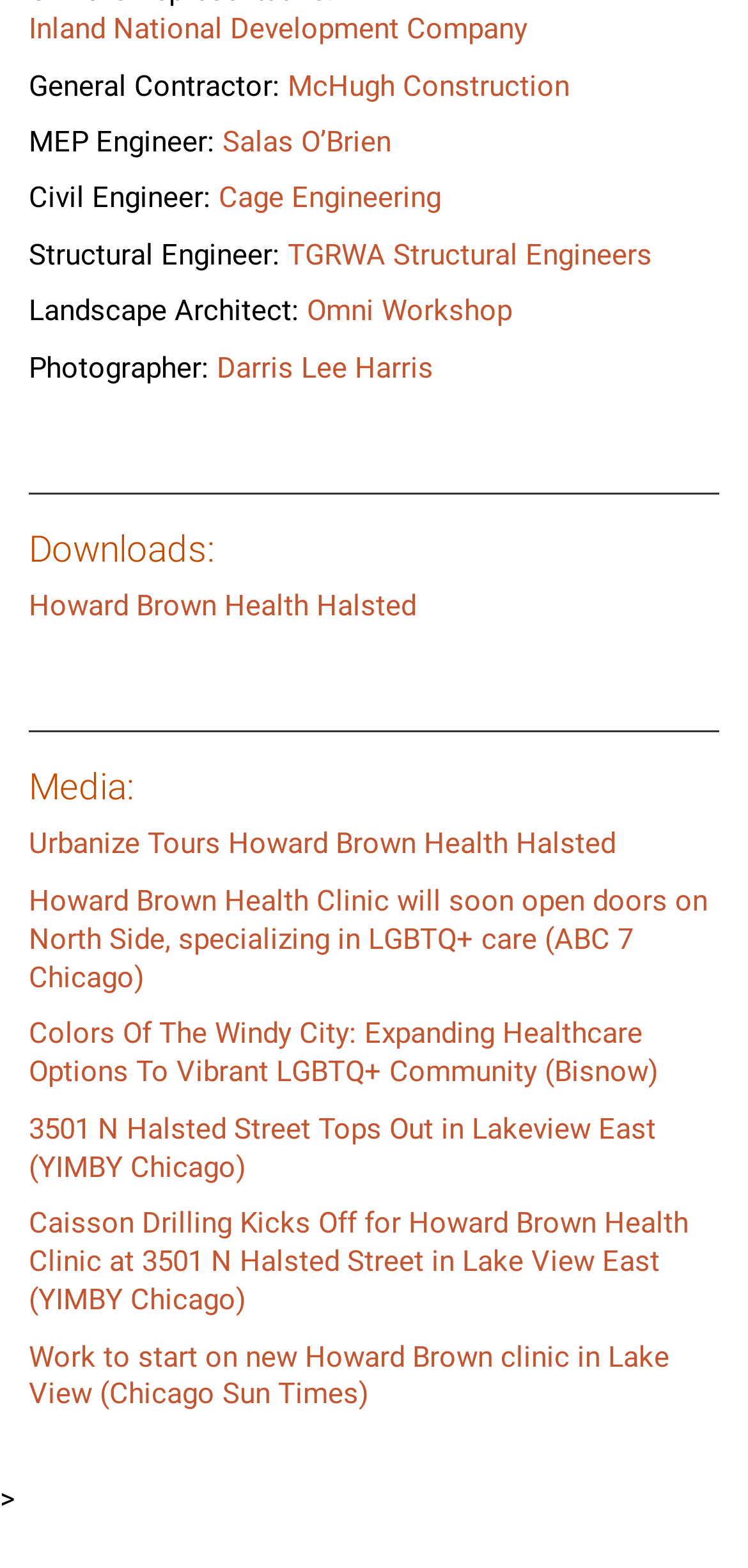Locate the bounding box coordinates of the element's region that should be clicked to carry out the following instruction: "Visit Instagram page". The coordinates need to be four float numbers between 0 and 1, i.e., [left, top, right, bottom].

None